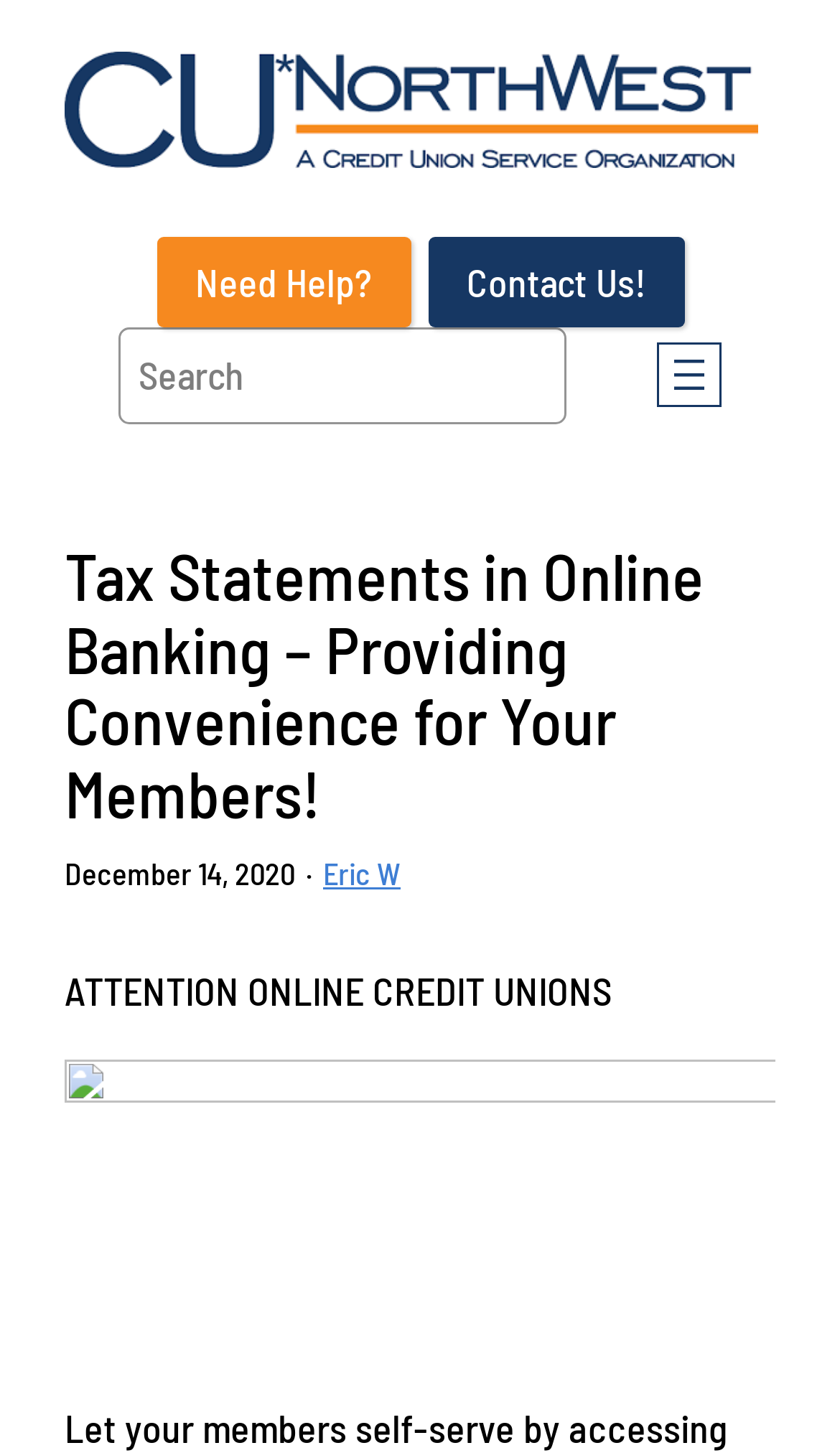Determine the main heading text of the webpage.

Tax Statements in Online Banking – Providing Convenience for Your Members!